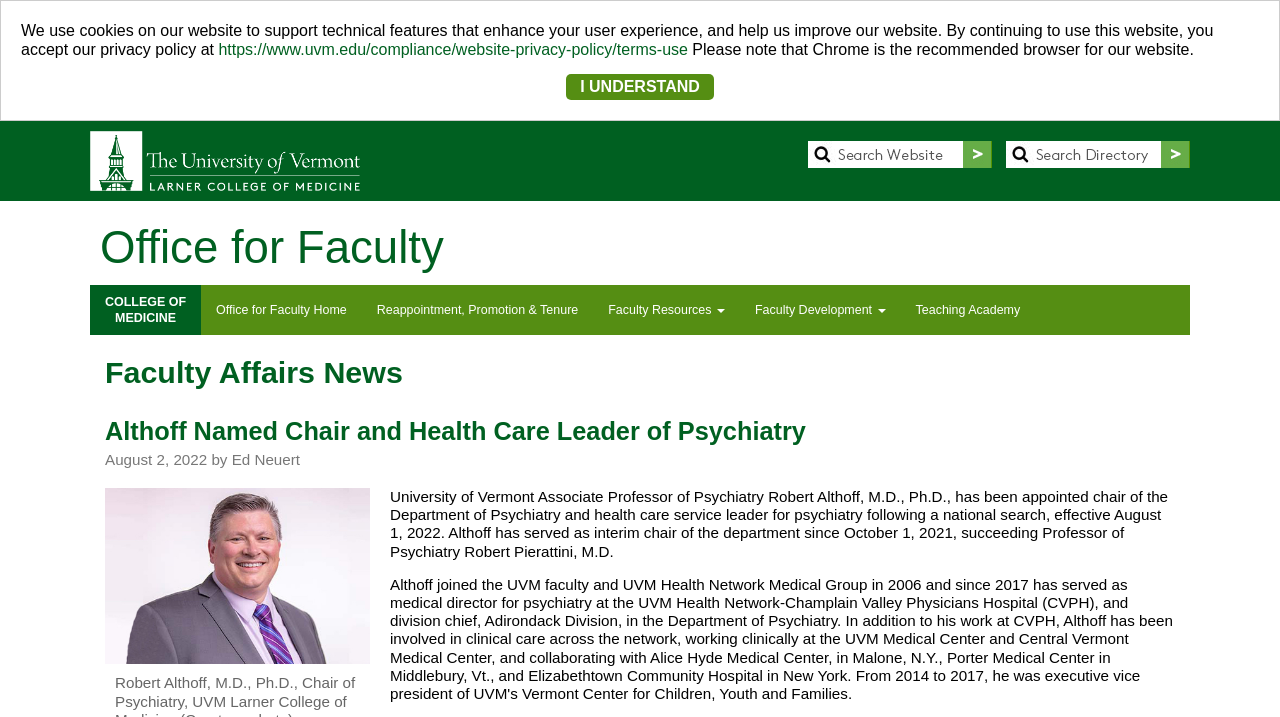Elaborate on the information and visuals displayed on the webpage.

The webpage is about the University of Vermont's College of Medicine, specifically the Office for Faculty. At the top, there is a notification bar with a message about cookies and a link to the website's privacy policy. Below this, there is a button labeled "I UNDERSTAND". 

On the top left, there is a logo of the College of Medicine, and next to it, a search bar with two options: "Search Website" and "Search Directory". 

The main content of the page is divided into two sections. On the left, there are links to various faculty resources, including the Office for Faculty Home, Reappointment, Promotion & Tenure, Faculty Resources, Faculty Development, and Teaching Academy. 

On the right, there is a news section titled "Faculty Affairs News". The main article is about Robert Althoff, who has been appointed as the chair of the Department of Psychiatry and health care service leader for psychiatry. The article includes a photo of Dr. Althoff and provides details about his appointment, including the effective date and his previous role as interim chair. The article is dated August 2, 2022, and was written by Ed Neuert.